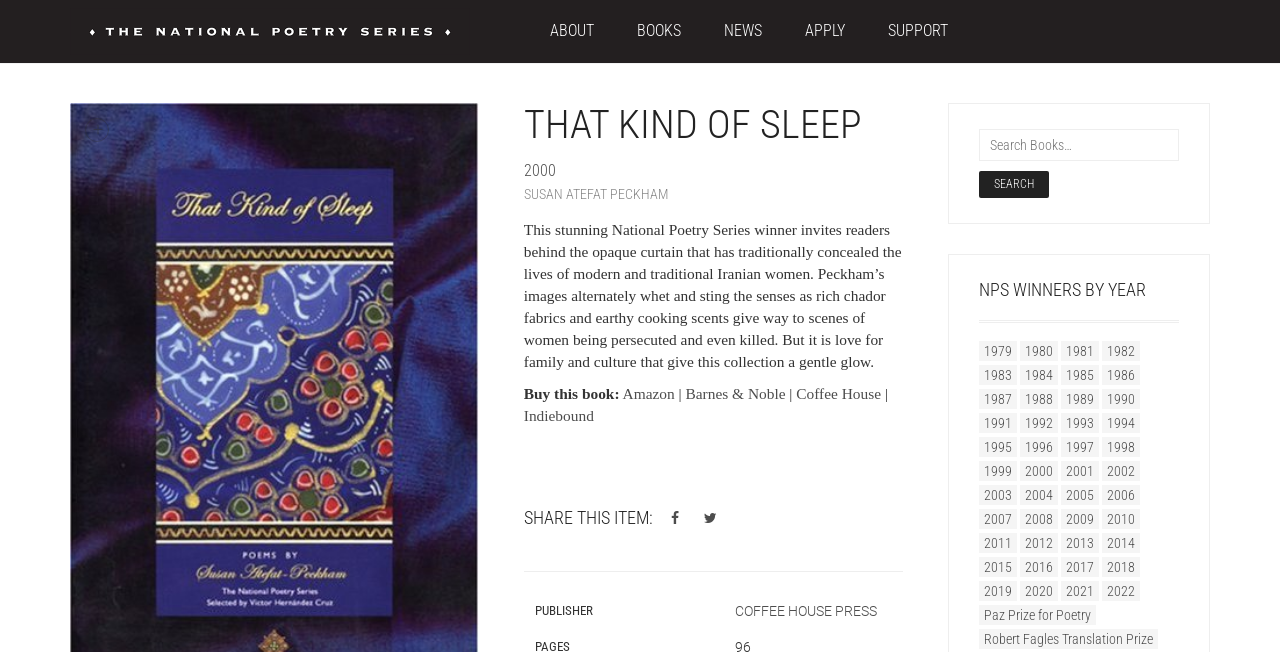Can you find the bounding box coordinates for the element that needs to be clicked to execute this instruction: "Search for a book"? The coordinates should be given as four float numbers between 0 and 1, i.e., [left, top, right, bottom].

[0.764, 0.198, 0.921, 0.304]